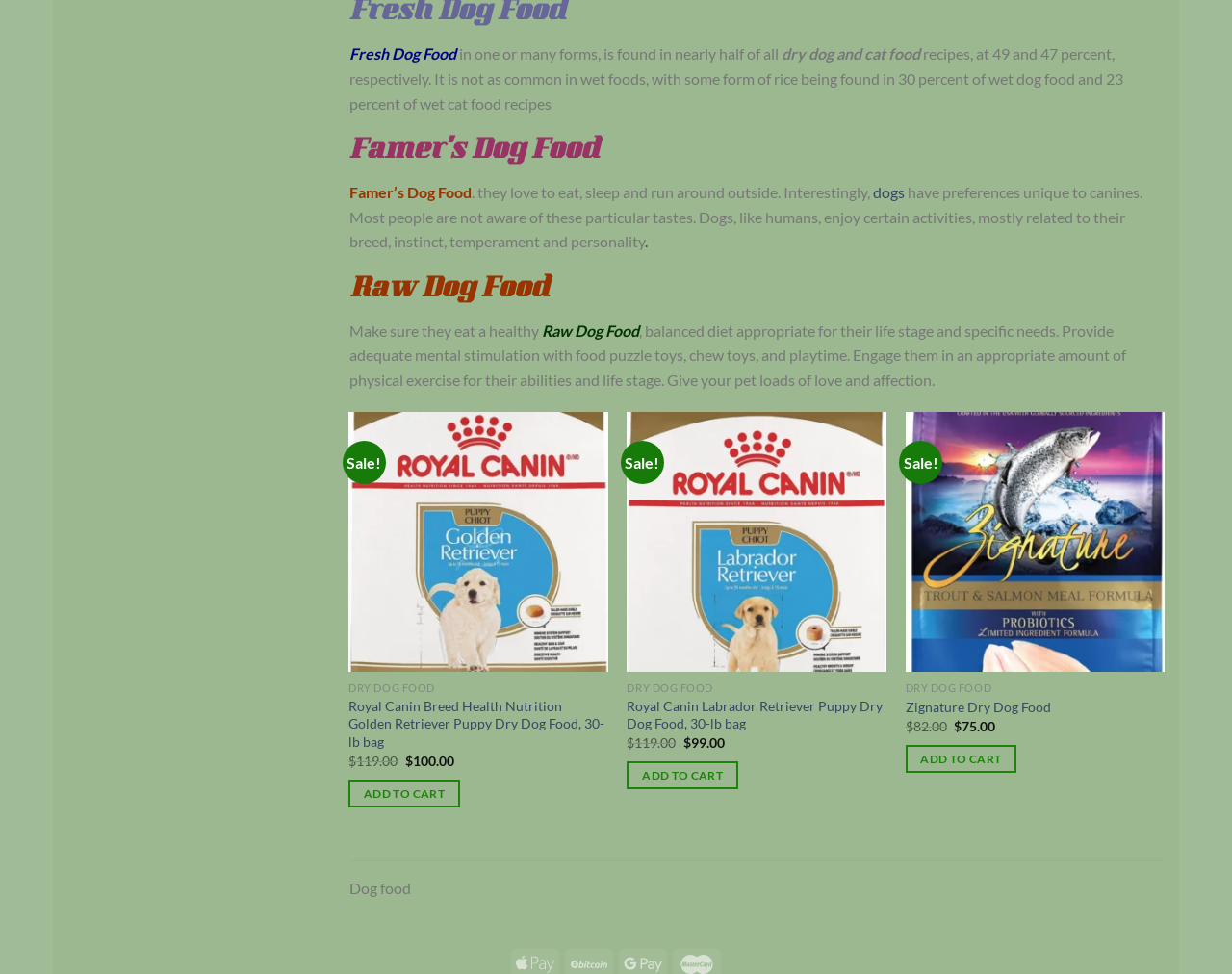Based on the element description, predict the bounding box coordinates (top-left x, top-left y, bottom-right x, bottom-right y) for the UI element in the screenshot: Quick View

[0.735, 0.69, 0.945, 0.724]